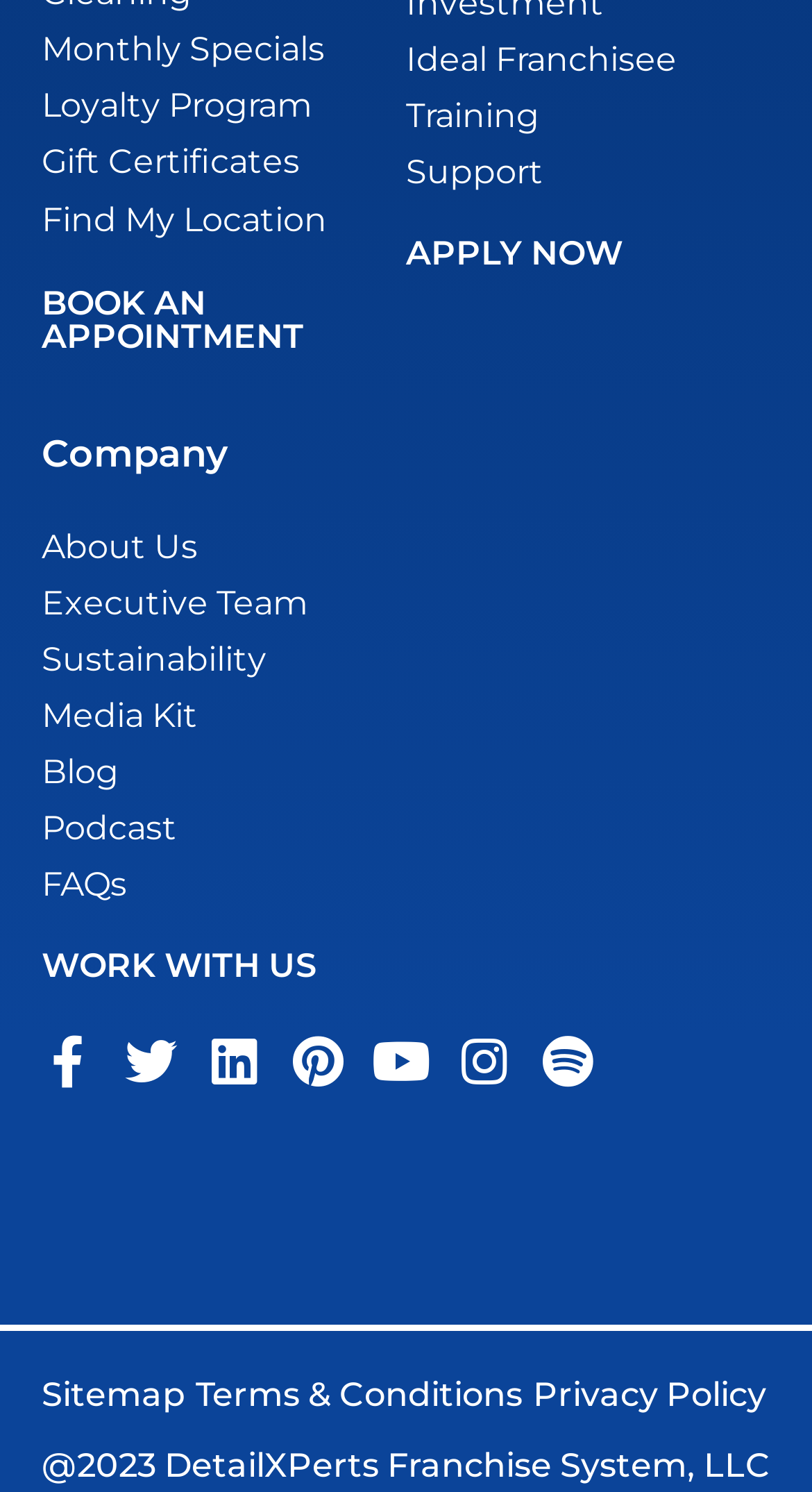Give a one-word or one-phrase response to the question:
What is the text of the copyright notice?

@2023 DetailXPerts Franchise System, LLC